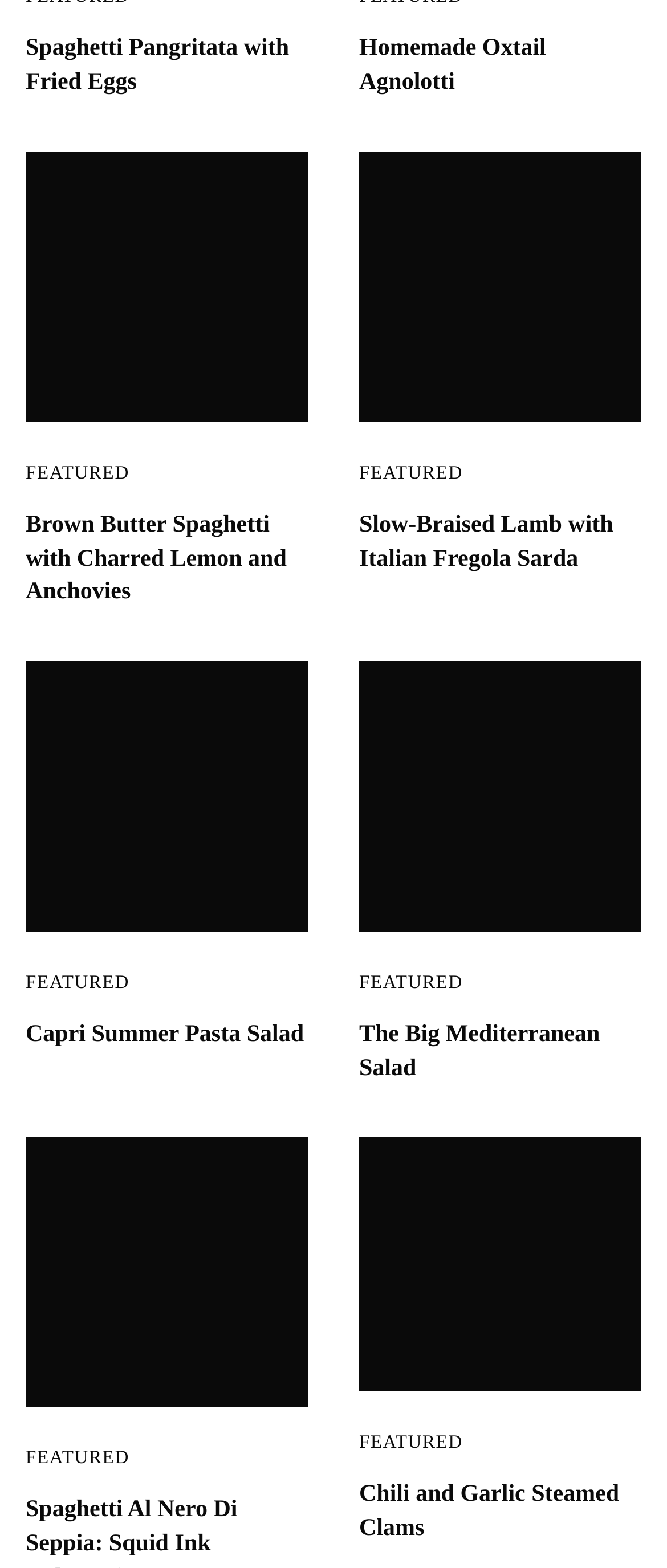How many recipes are featured?
Using the image, provide a detailed and thorough answer to the question.

I counted the number of headings and links that describe different recipes, and there are 9 of them.